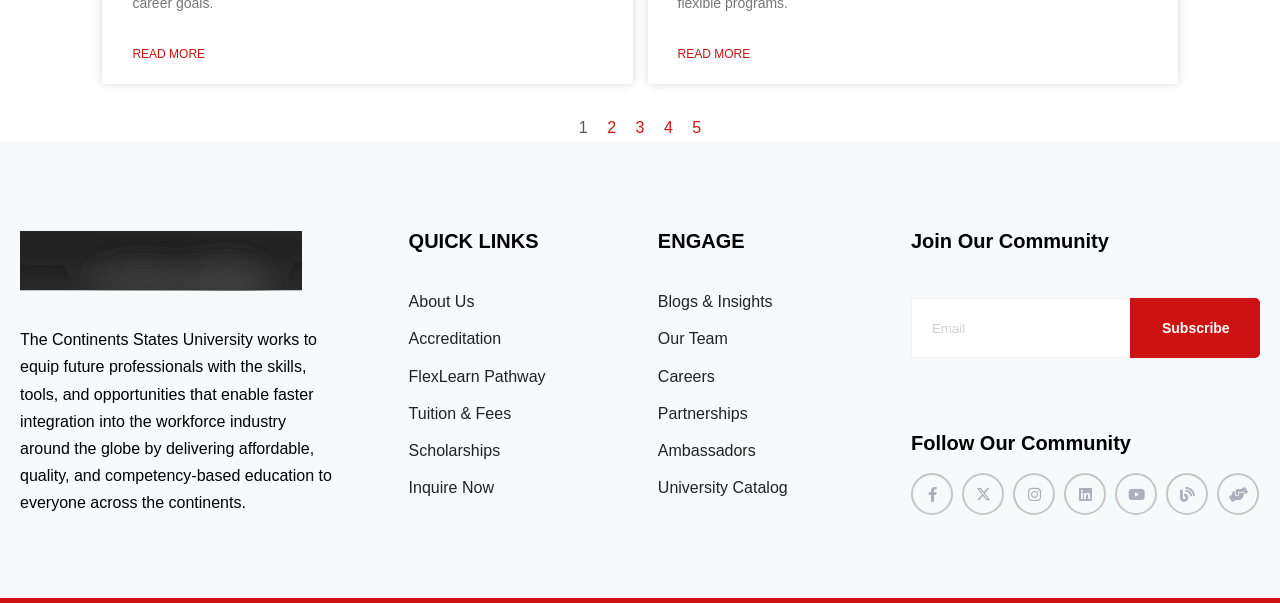Identify the bounding box coordinates of the element that should be clicked to fulfill this task: "Read more about Top 10 Reasons to Choose The Continents States University for Your Online Degree". The coordinates should be provided as four float numbers between 0 and 1, i.e., [left, top, right, bottom].

[0.103, 0.072, 0.16, 0.106]